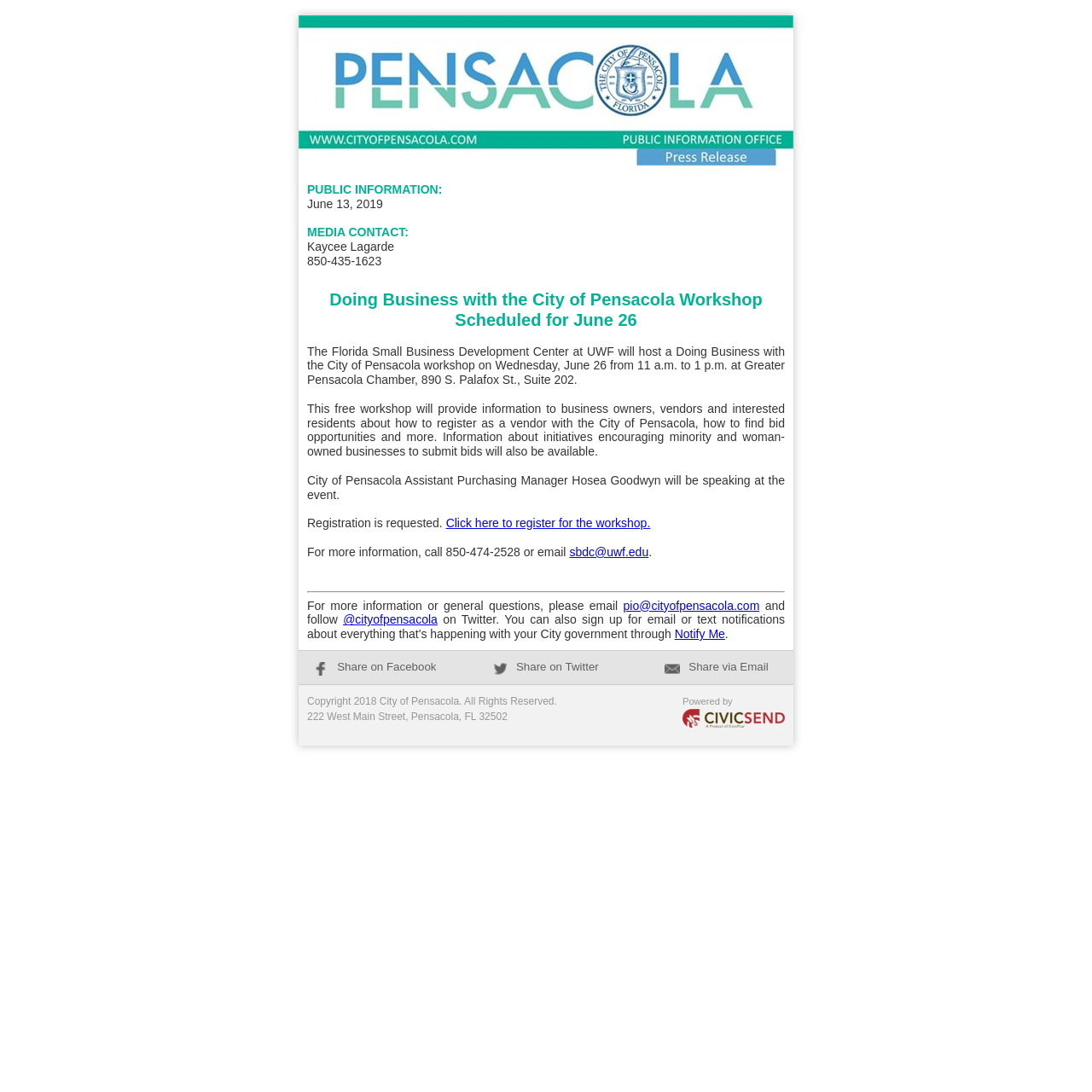Please identify the bounding box coordinates of the region to click in order to complete the given instruction: "Share on Twitter". The coordinates should be four float numbers between 0 and 1, i.e., [left, top, right, bottom].

[0.452, 0.605, 0.548, 0.616]